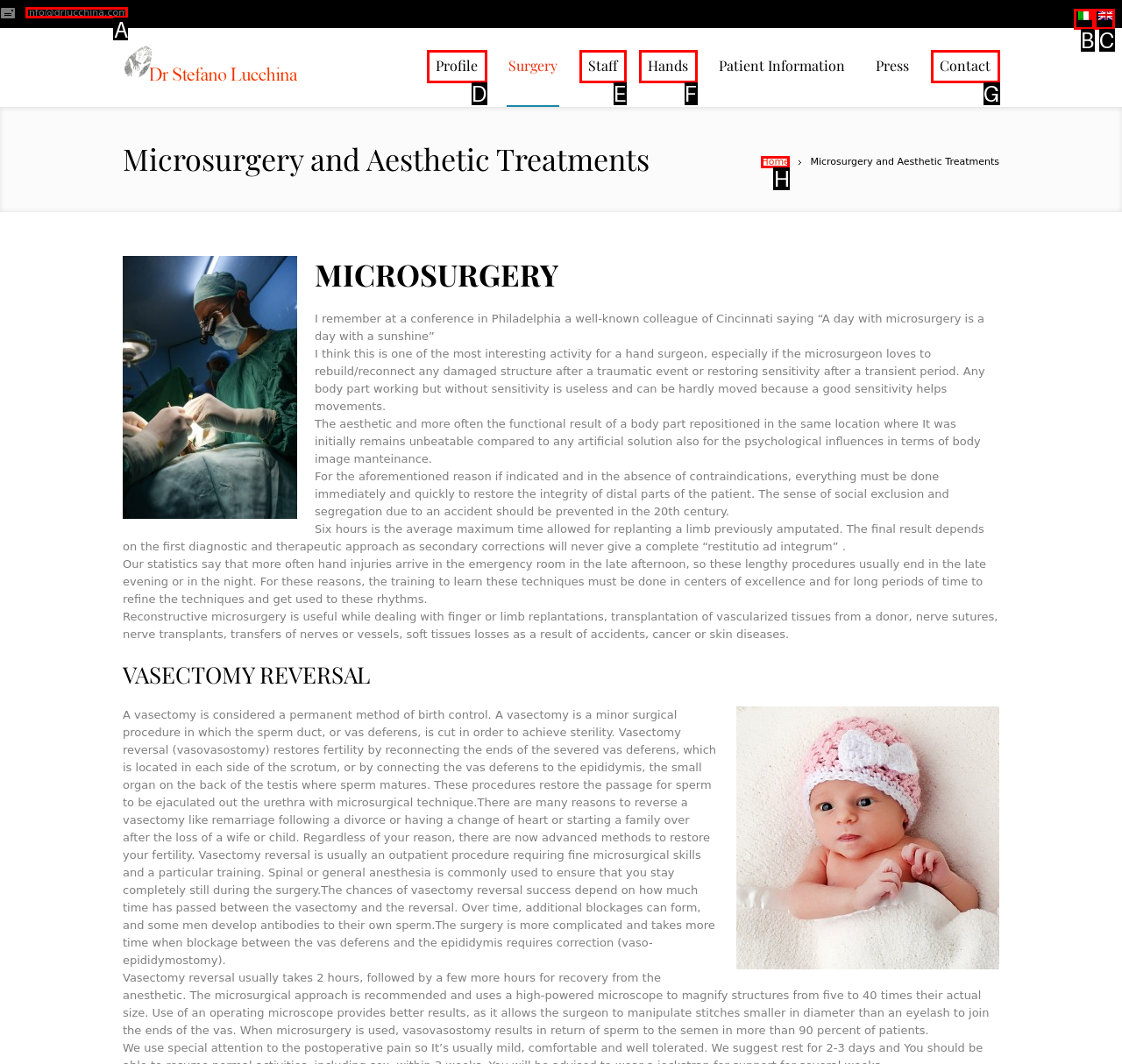Please indicate which HTML element to click in order to fulfill the following task: Click the 'info@drlucchina.com' email link Respond with the letter of the chosen option.

A